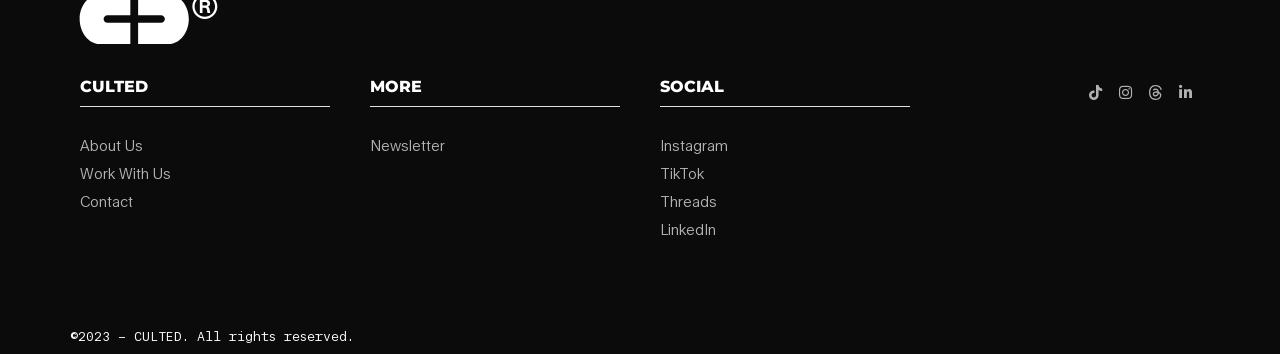Please specify the coordinates of the bounding box for the element that should be clicked to carry out this instruction: "Visit LinkedIn". The coordinates must be four float numbers between 0 and 1, formatted as [left, top, right, bottom].

[0.516, 0.626, 0.559, 0.674]